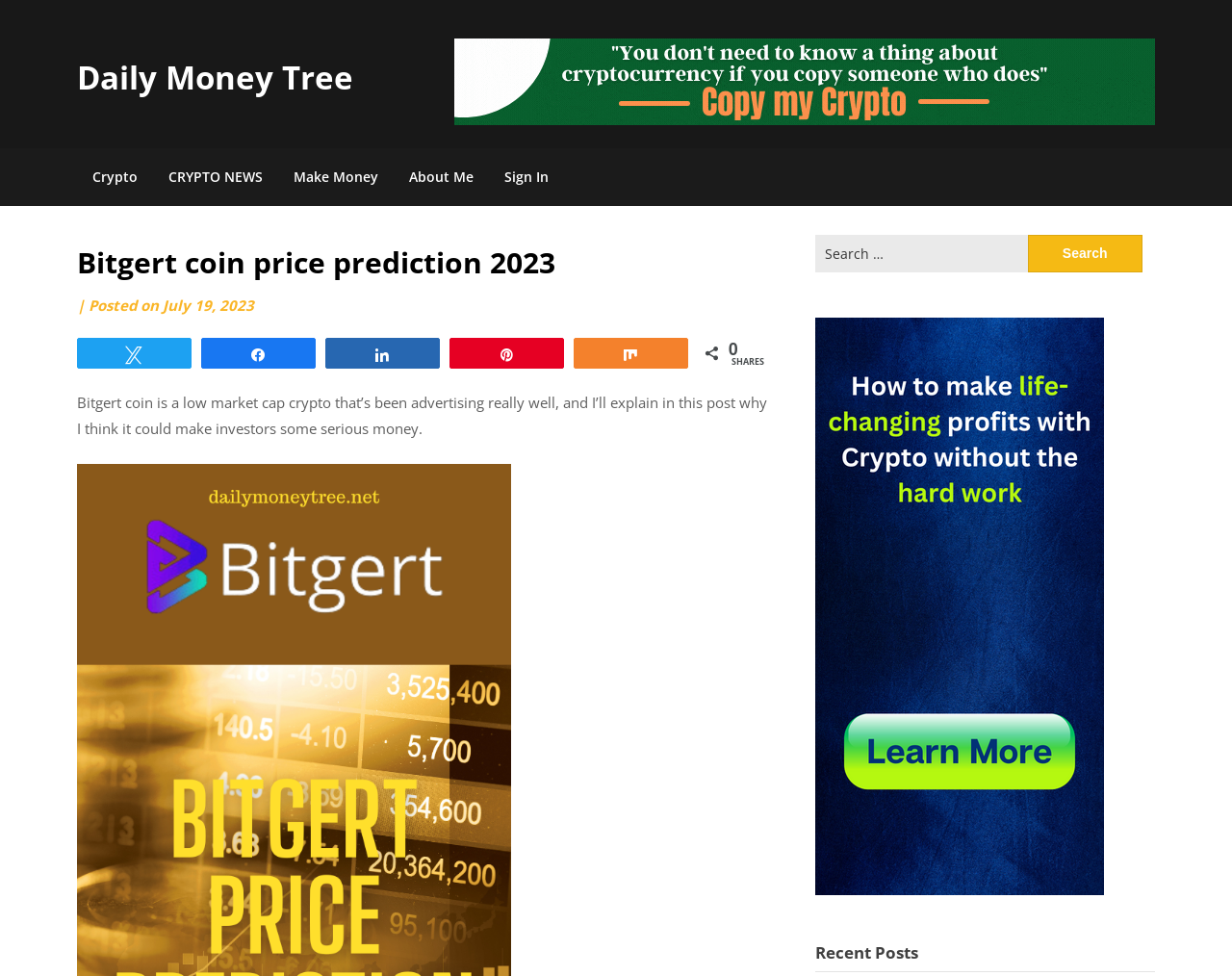Answer the question below in one word or phrase:
What is the date of the post?

July 19, 2023